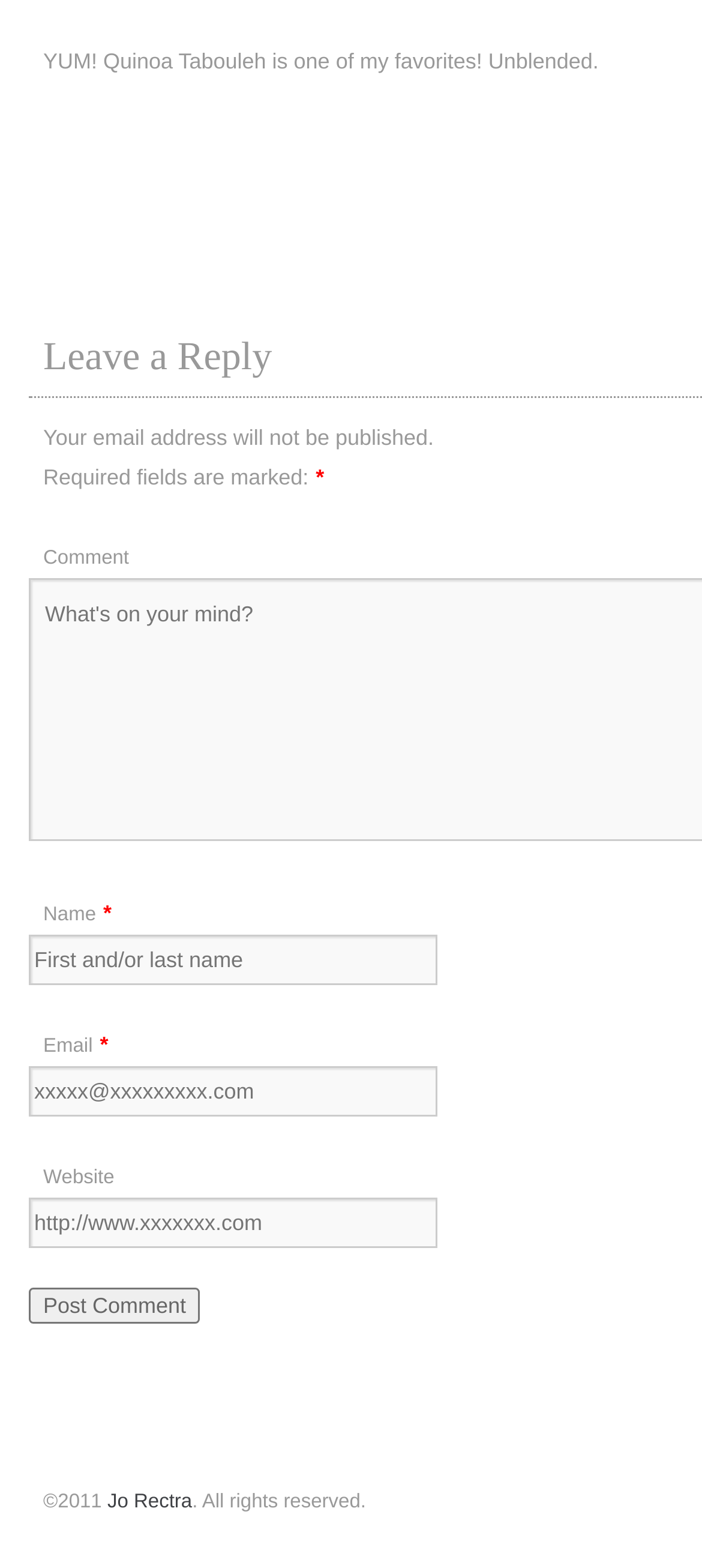What is required to post a comment?
Respond to the question with a single word or phrase according to the image.

Name and Email